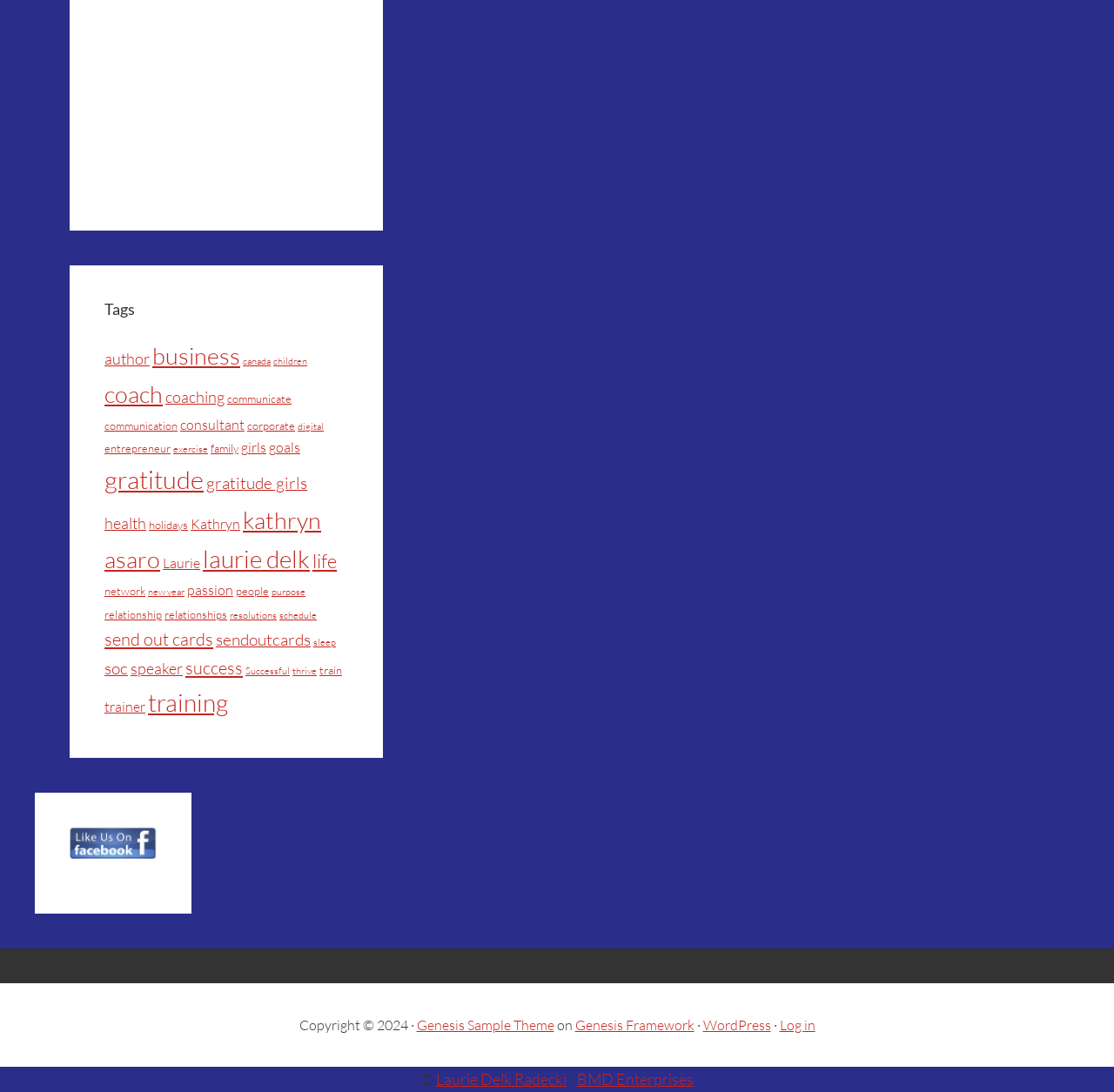What is the theme of the website?
Analyze the screenshot and provide a detailed answer to the question.

The theme of the website is 'Genesis Sample Theme', which is mentioned in the footer section of the webpage with a bounding box coordinate of [0.374, 0.93, 0.497, 0.946].